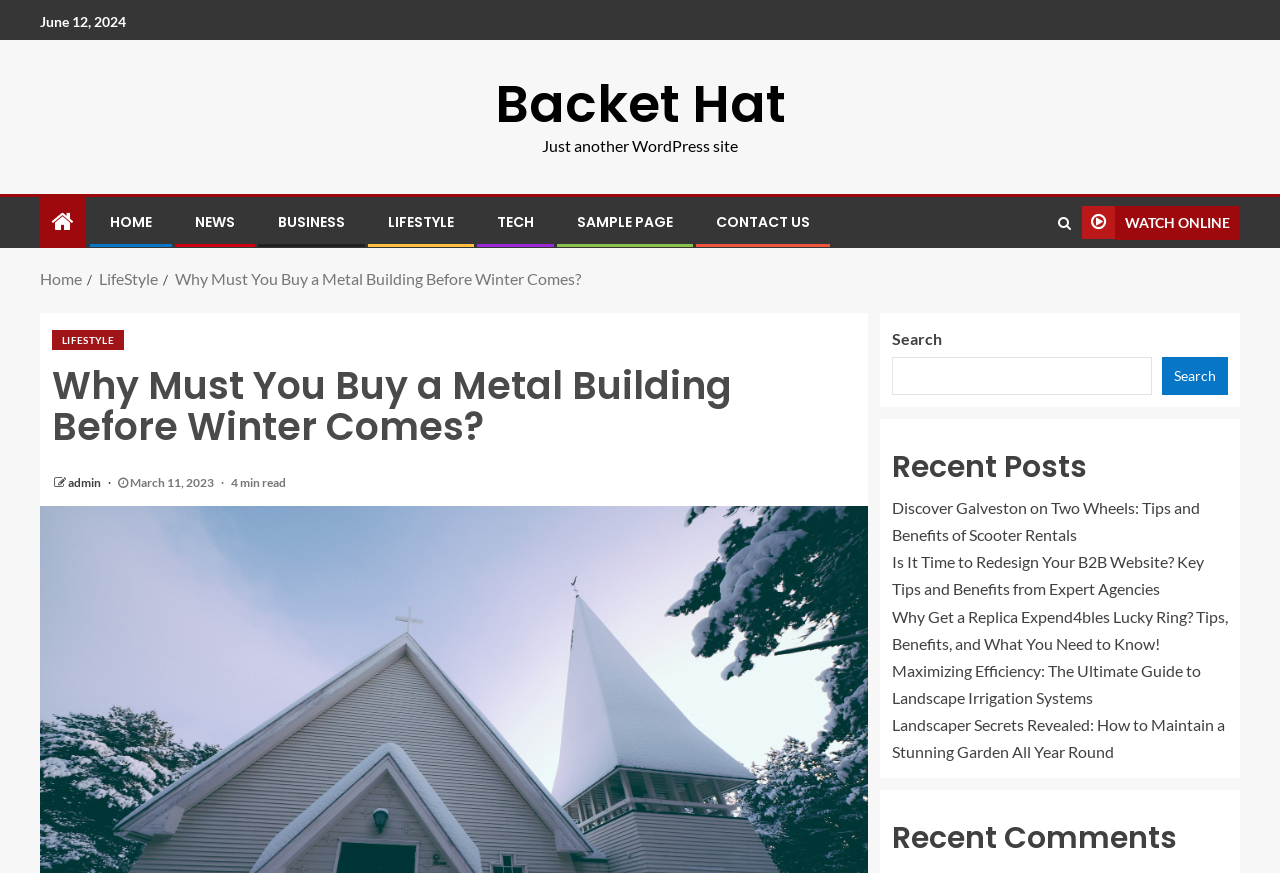Determine the bounding box coordinates of the section I need to click to execute the following instruction: "Contact us". Provide the coordinates as four float numbers between 0 and 1, i.e., [left, top, right, bottom].

None